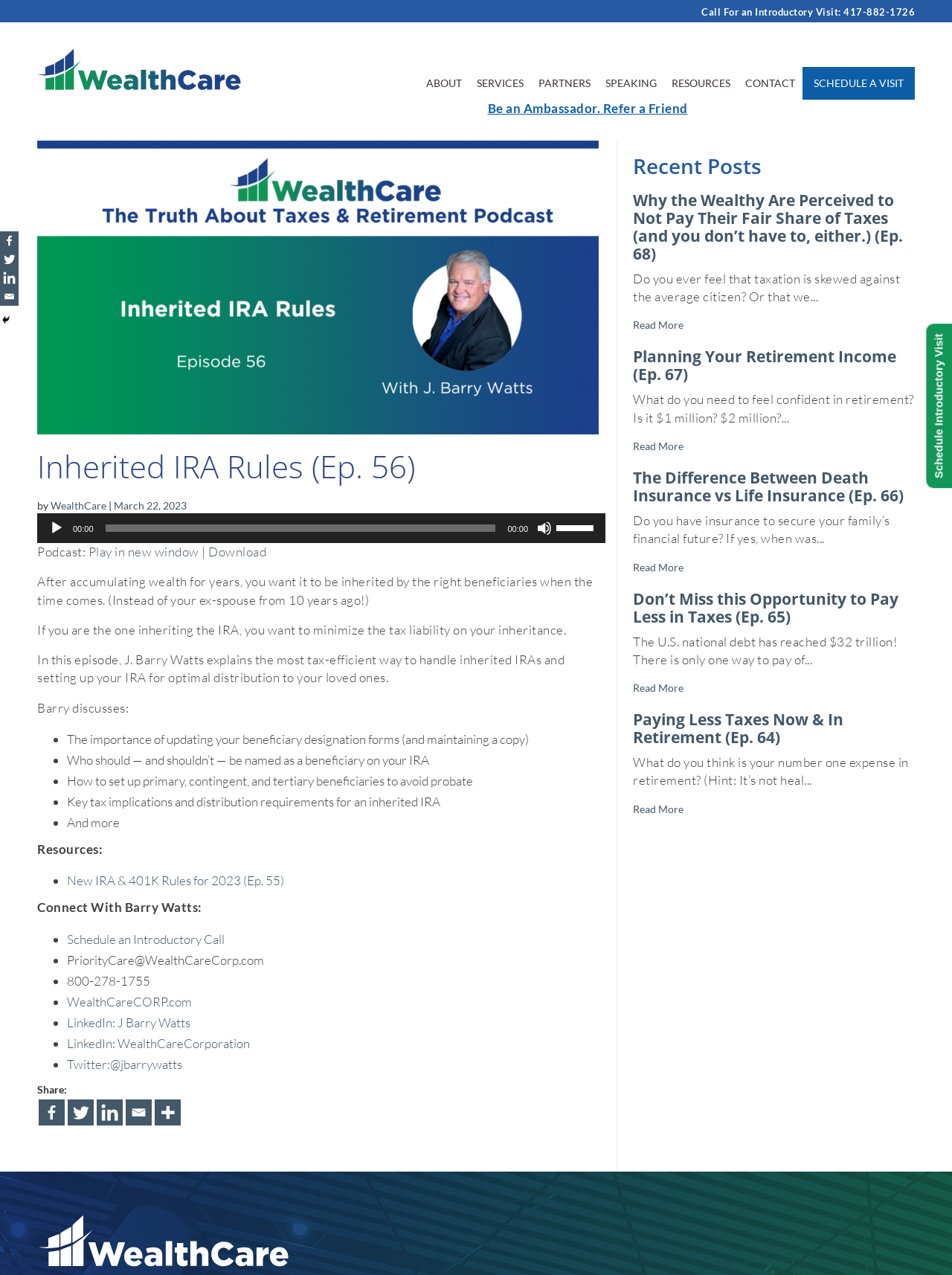What is the name of the person discussing IRA rules?
Please provide an in-depth and detailed response to the question.

The name of the person discussing IRA rules can be found in the article section, where it says 'J. Barry Watts explains the most tax-efficient way to handle inherited IRAs...' in a static text element.